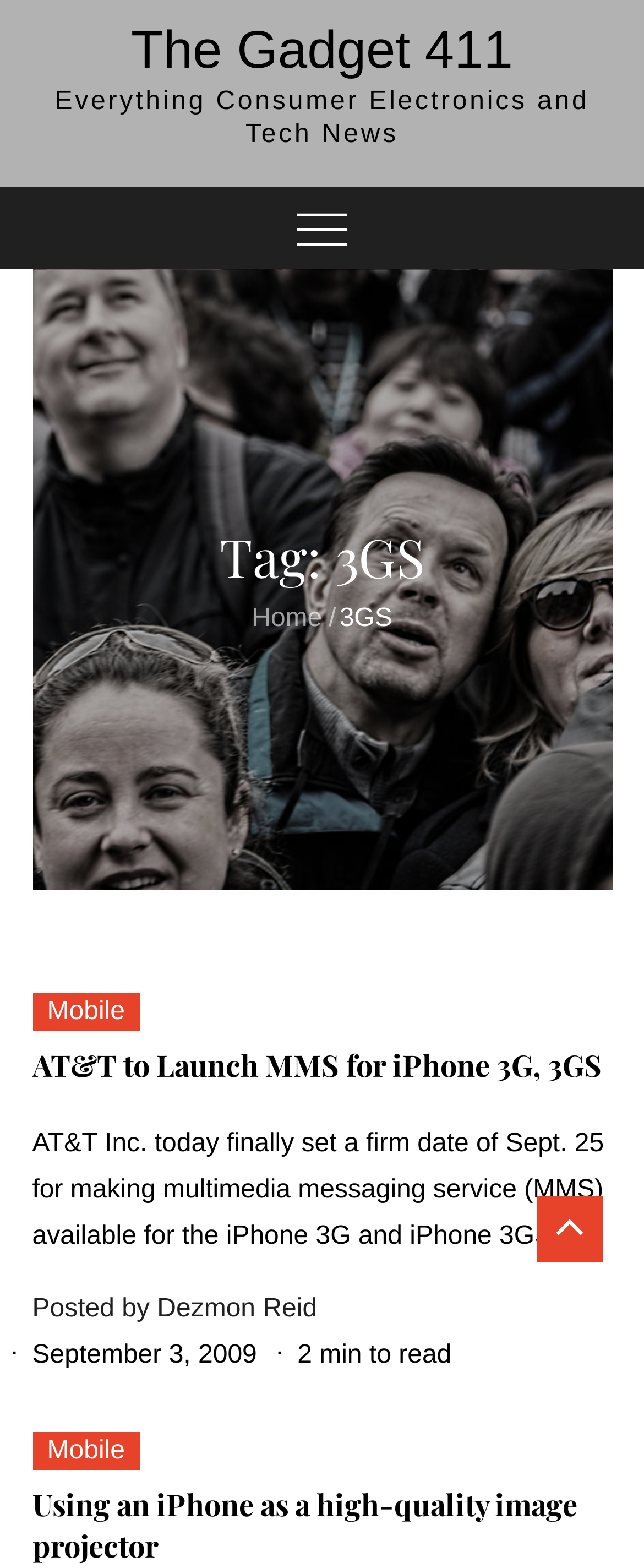What is the date of the article 'AT&T to Launch MMS for iPhone 3G, 3GS'?
Please answer using one word or phrase, based on the screenshot.

September 3, 2009